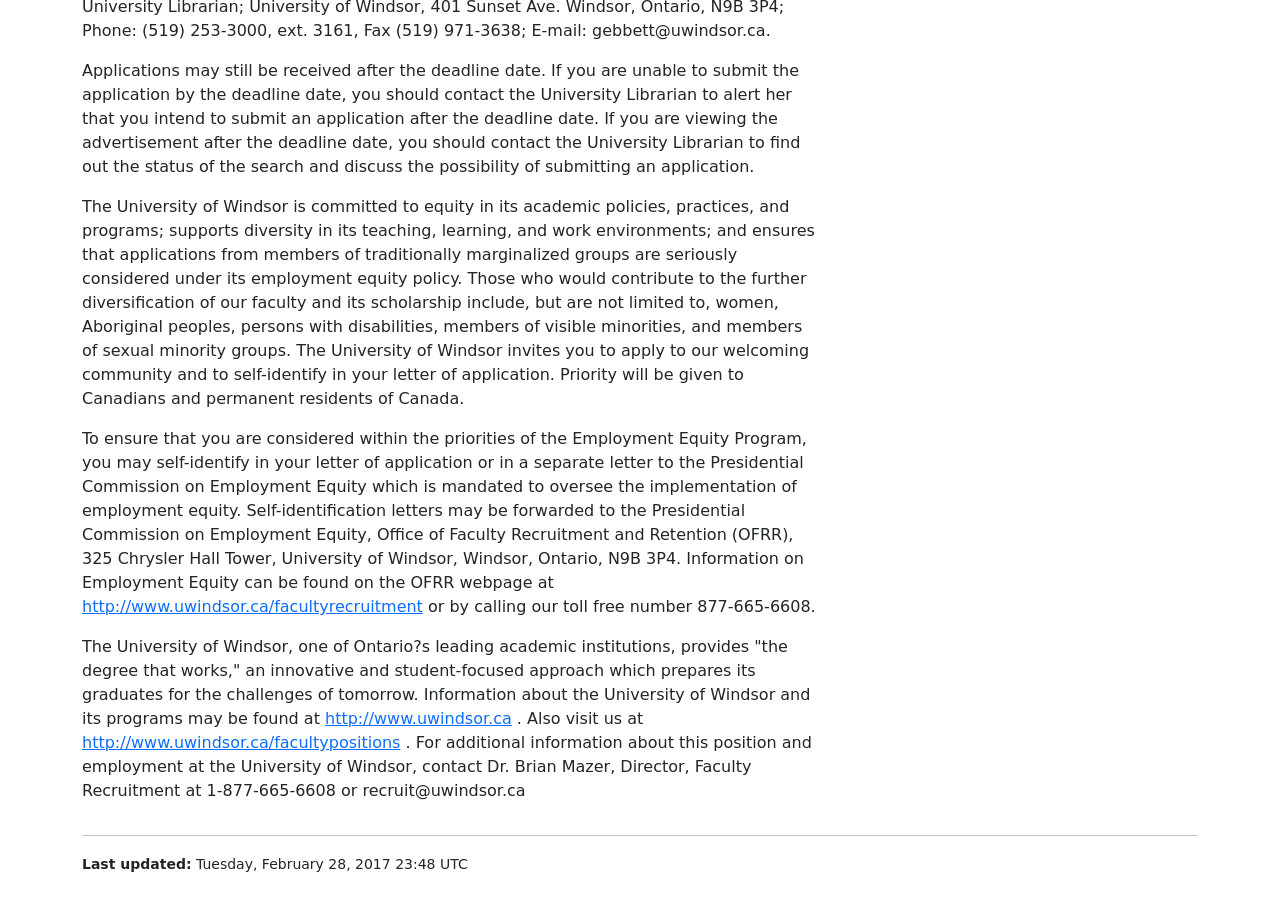Locate the bounding box coordinates of the UI element described by: "http://www.uwindsor.ca/facultyrecruitment". The bounding box coordinates should consist of four float numbers between 0 and 1, i.e., [left, top, right, bottom].

[0.064, 0.654, 0.33, 0.675]